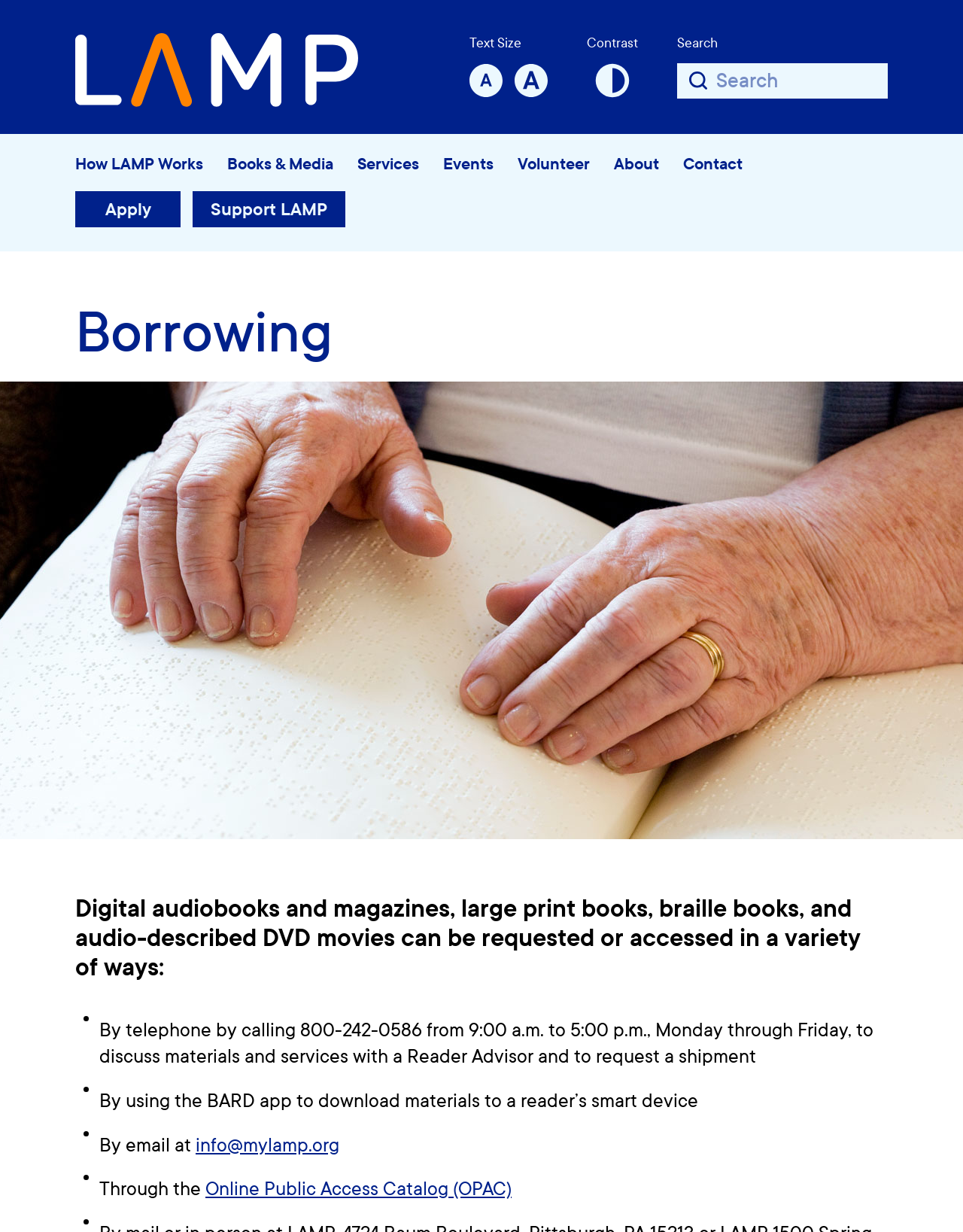Create a detailed summary of the webpage's content and design.

The webpage is about borrowing services from LAMP (Library for Accessible Media Production). At the top, there is a header section with a logo image, a link to "LAMP", and text size adjustment buttons. Below the header, there is a search bar with a magnifying glass icon. 

On the left side, there is a navigation menu with links to various sections, including "How LAMP Works", "Eligibility", "FAQ", "Apply", "Books & Media", "Services", "Events", "Volunteer", "About", and "Contact". 

The main content area has a heading "Borrowing" and a subheading that explains the various ways to request or access digital audiobooks, large print books, braille books, and audio-described DVD movies. Below the subheading, there is a list of four options: requesting by telephone, using the BARD app, emailing, and through the Online Public Access Catalog (OPAC). Each option is marked with a bullet point and has a brief description.